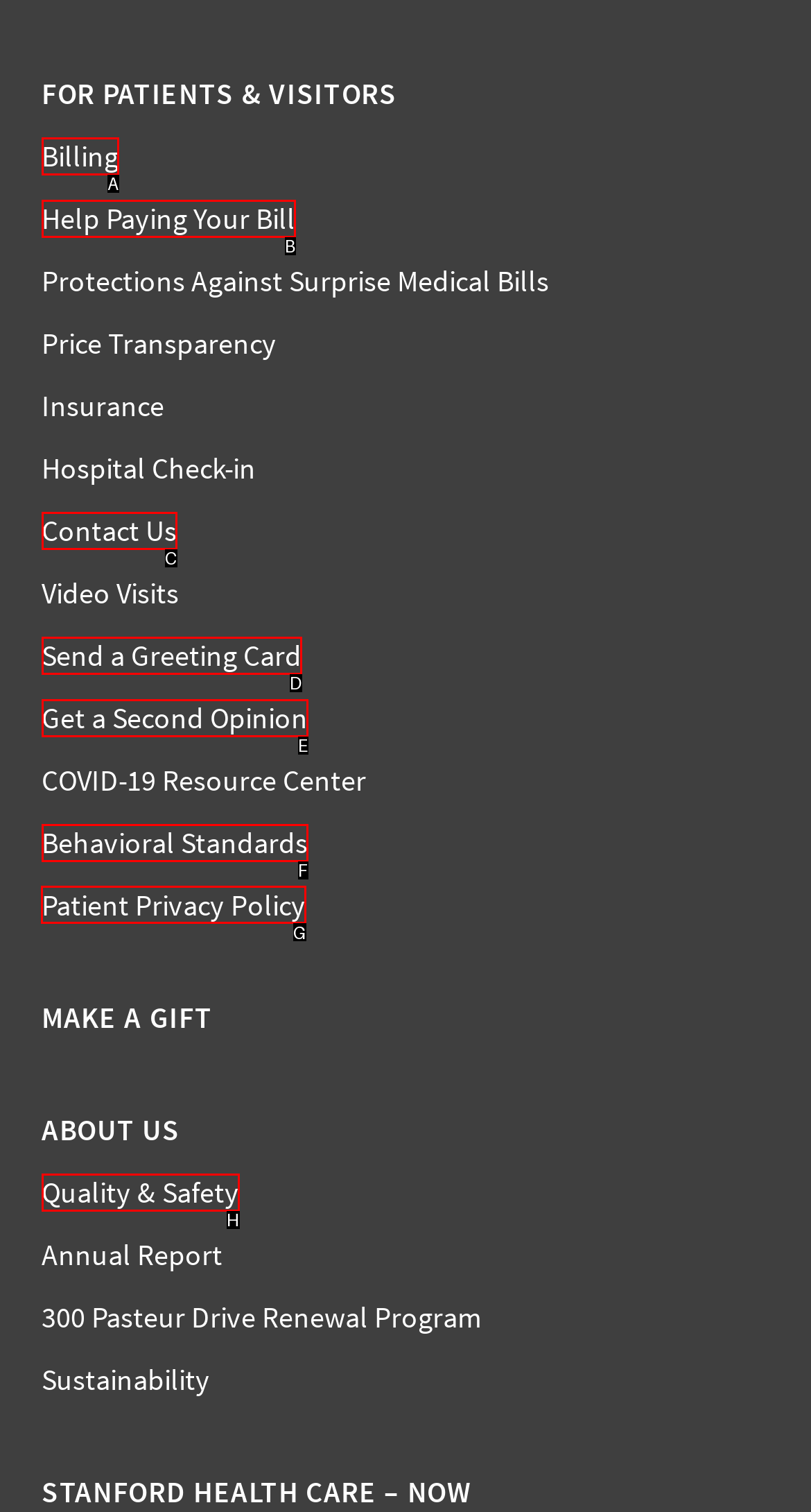Find the option you need to click to complete the following instruction: Learn about patient privacy policy
Answer with the corresponding letter from the choices given directly.

G